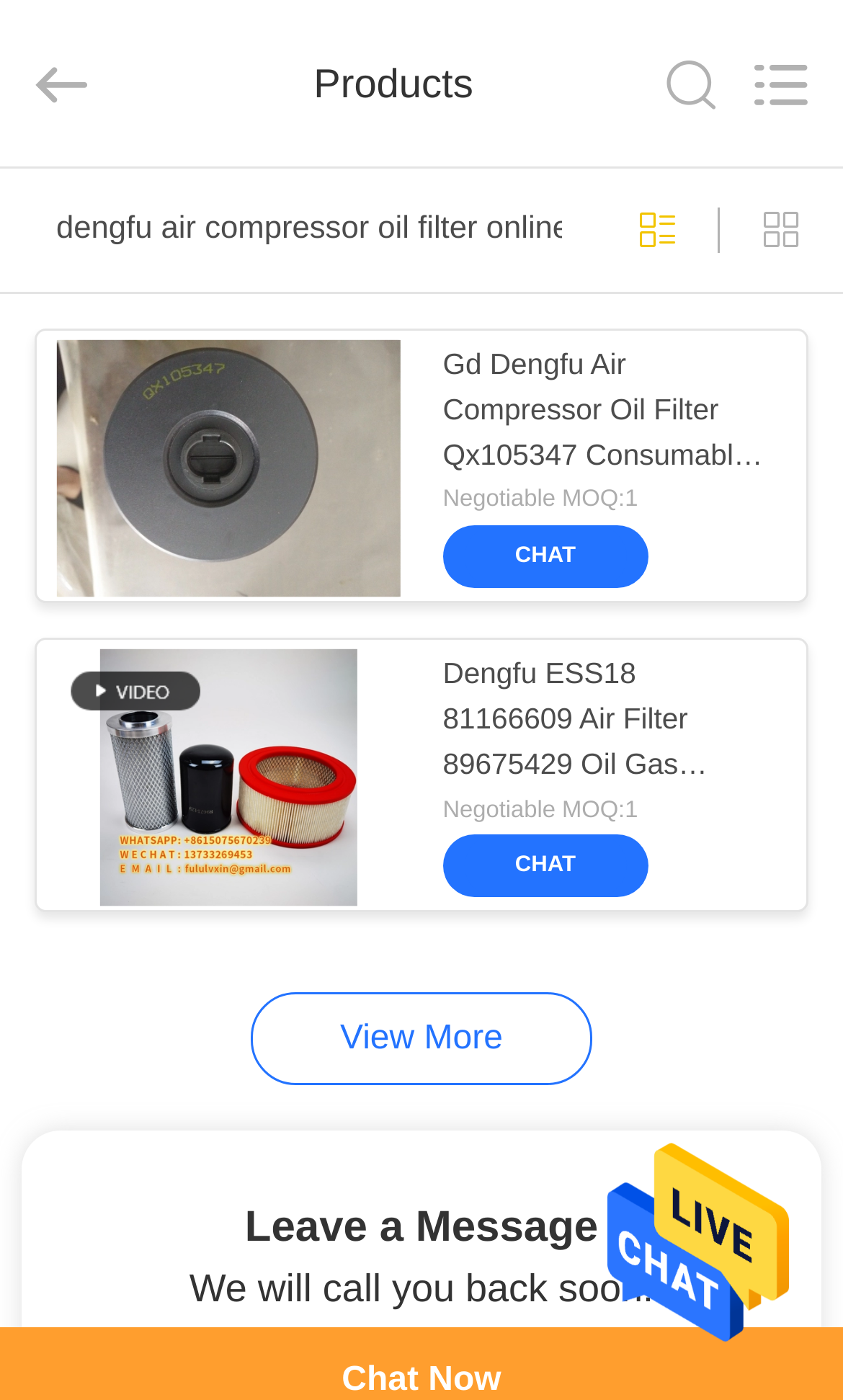Find the bounding box coordinates of the area to click in order to follow the instruction: "View more products".

[0.403, 0.728, 0.597, 0.755]